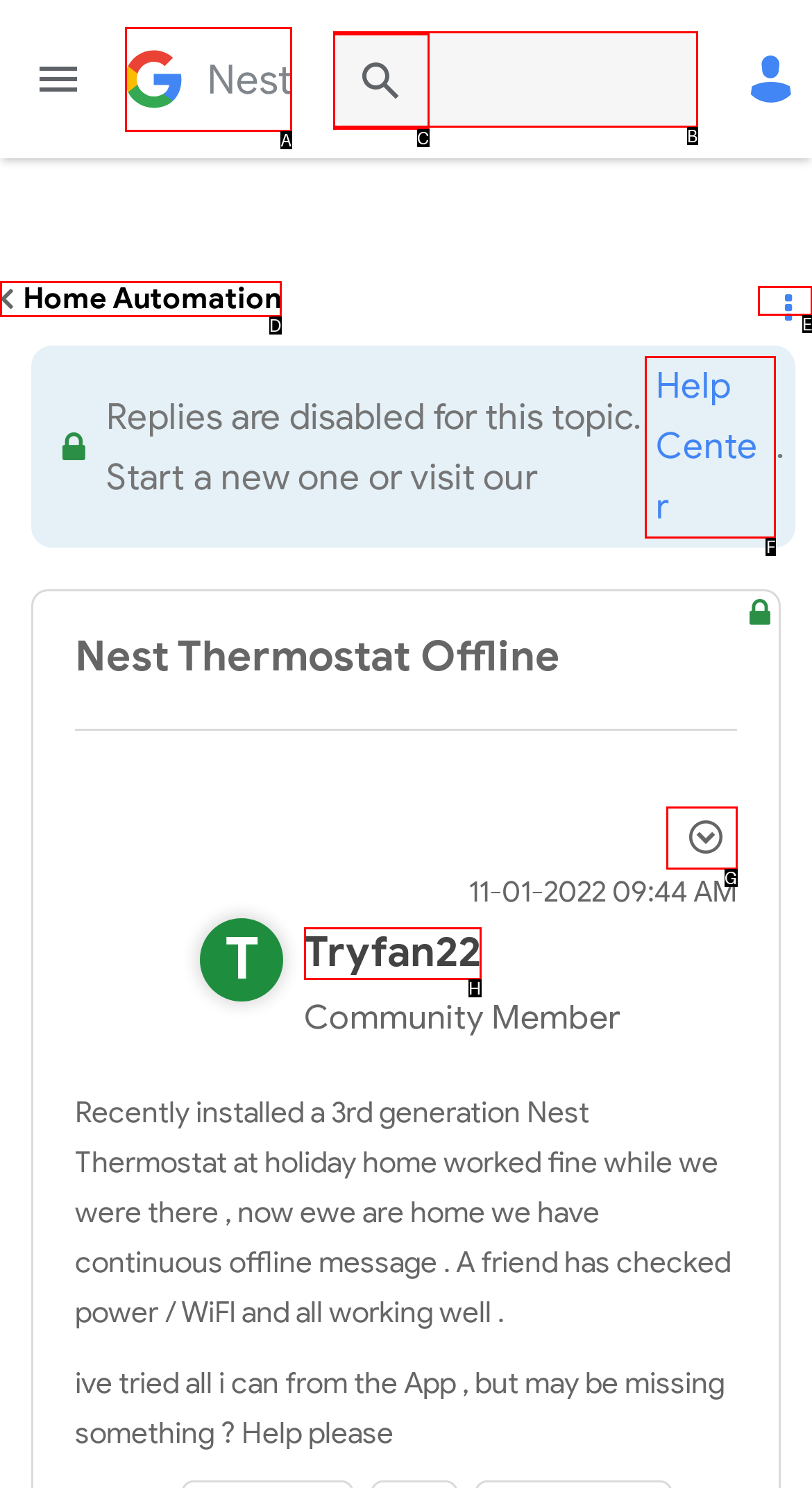Which lettered option matches the following description: Home Automation
Provide the letter of the matching option directly.

D